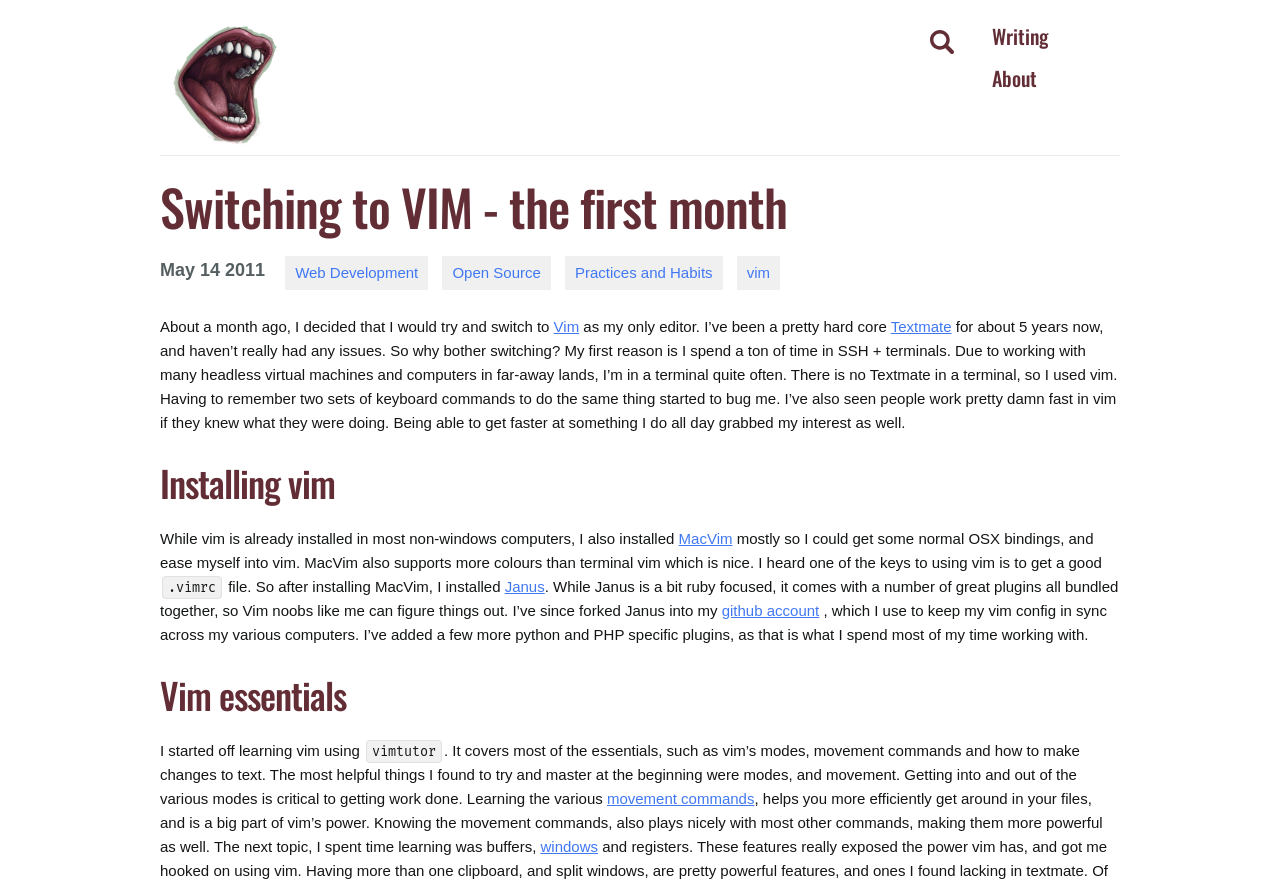What is the name of the Vim plugin the author installed?
Using the image, respond with a single word or phrase.

Janus